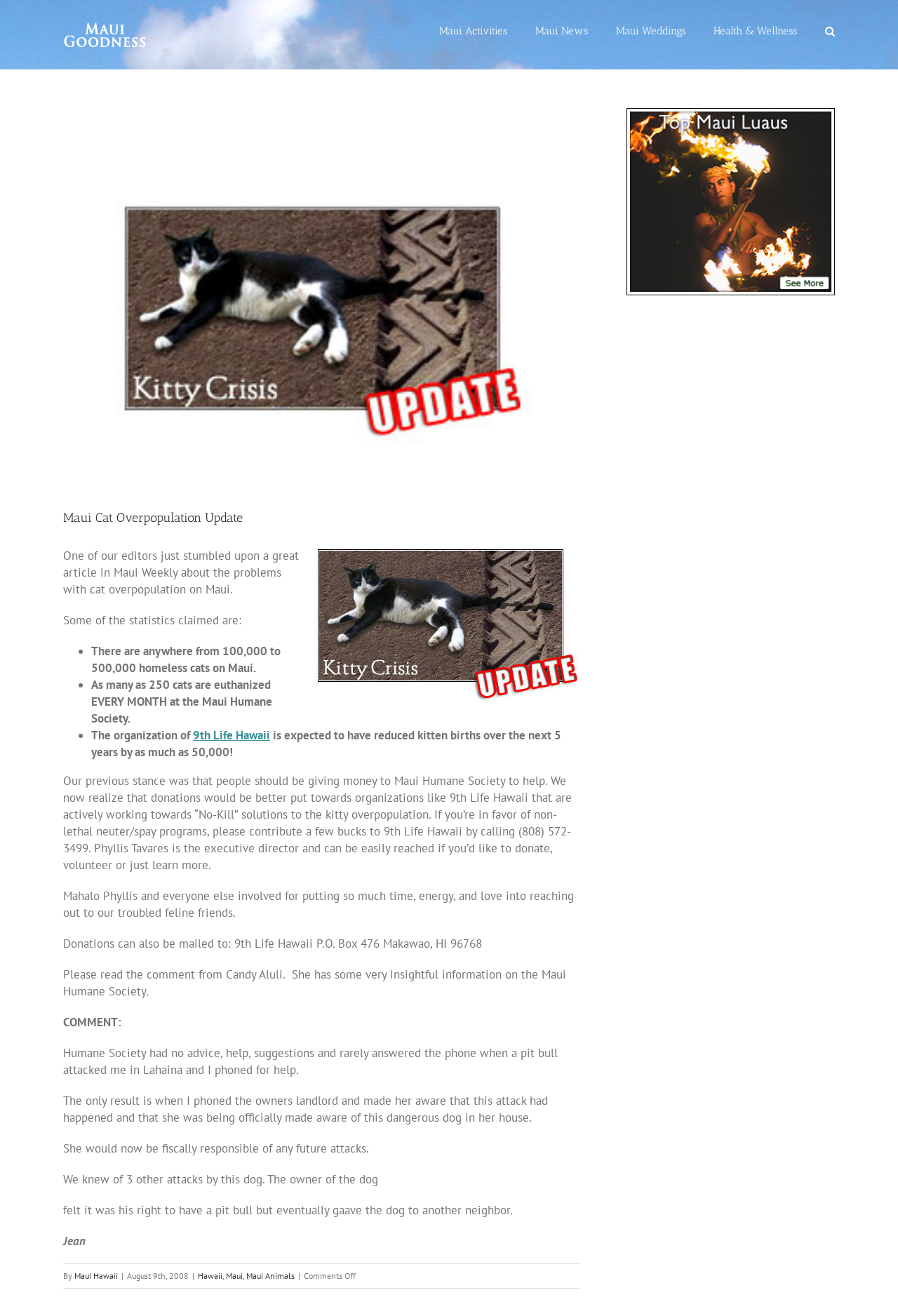Please specify the bounding box coordinates of the clickable section necessary to execute the following command: "Visit 9th Life Hawaii".

[0.215, 0.553, 0.301, 0.564]